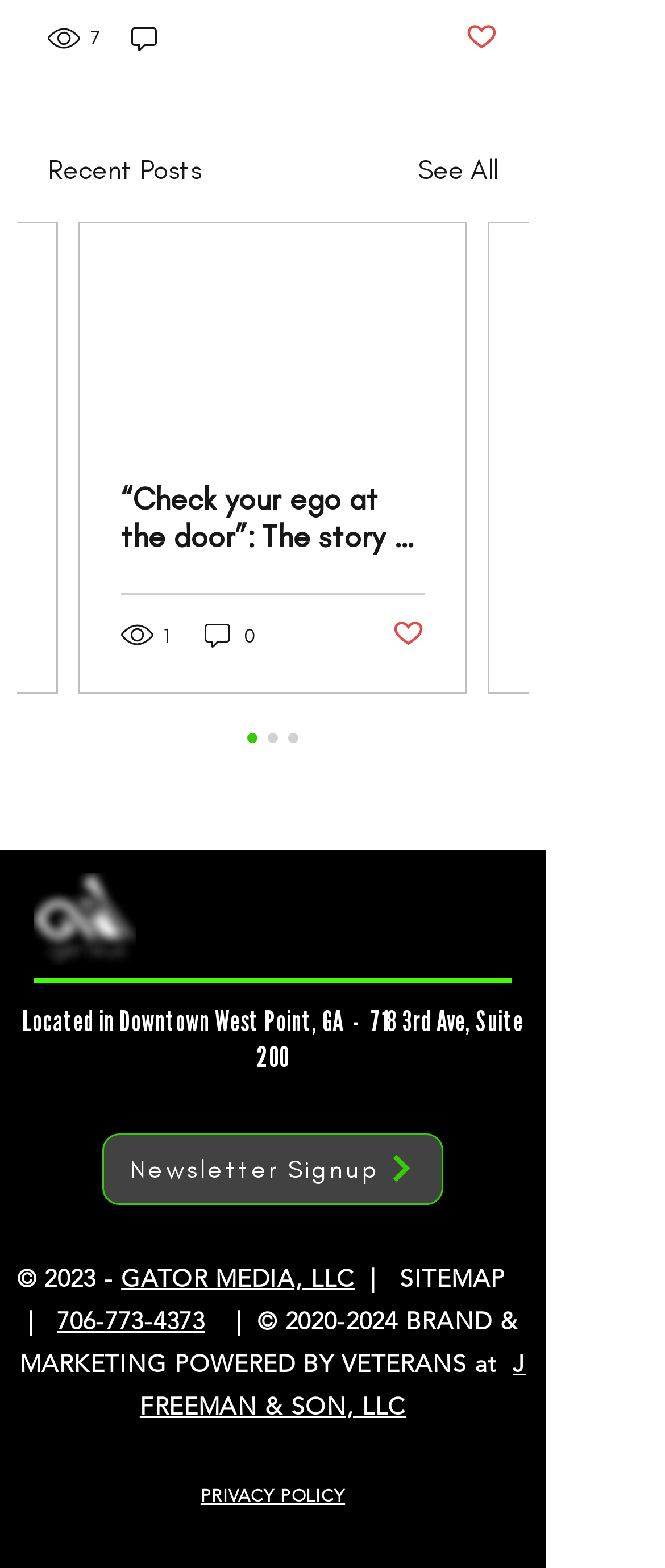Determine the bounding box coordinates for the area that needs to be clicked to fulfill this task: "See all posts". The coordinates must be given as four float numbers between 0 and 1, i.e., [left, top, right, bottom].

[0.628, 0.095, 0.749, 0.121]